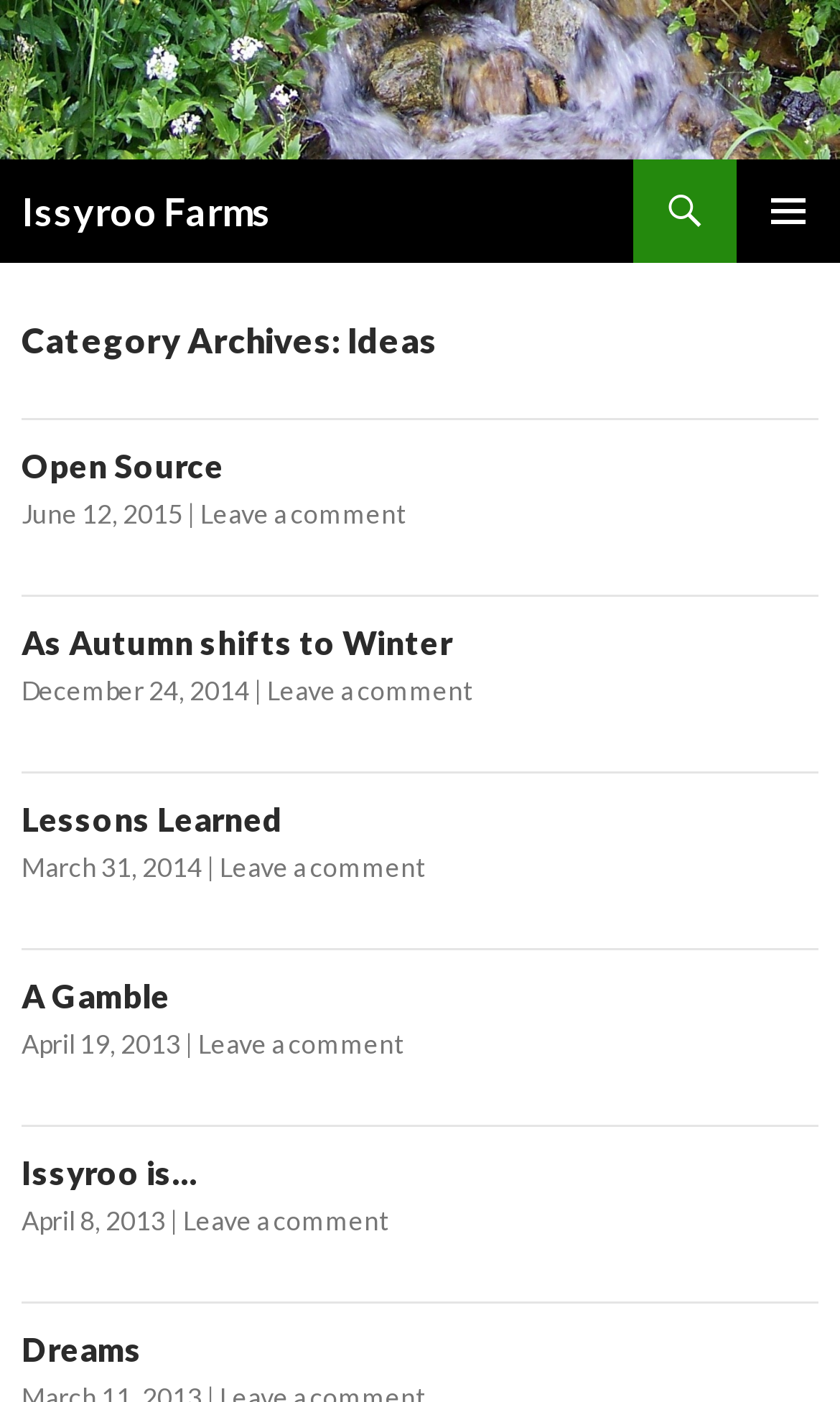Give a one-word or phrase response to the following question: How many headings are on this page?

7